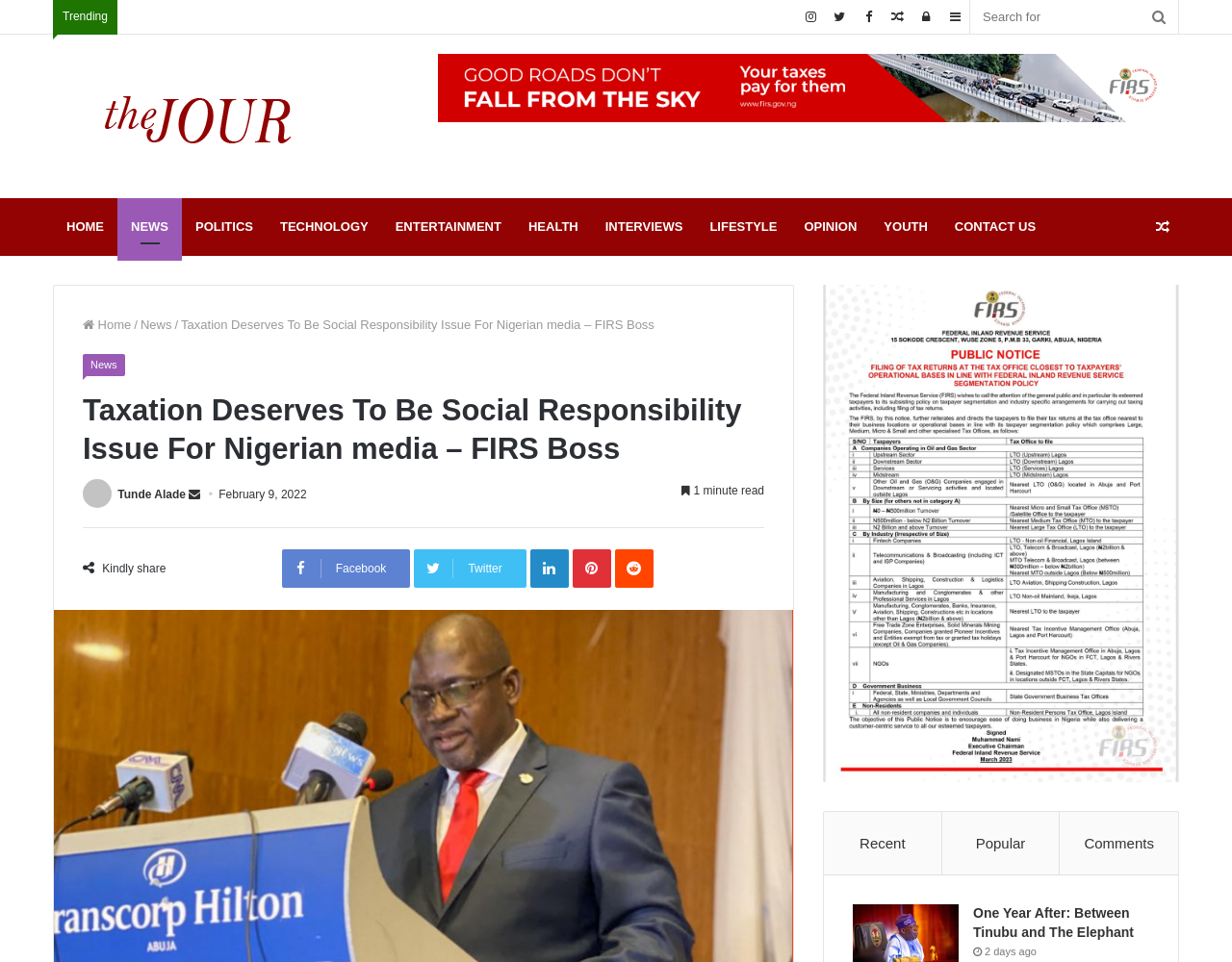Answer the question in a single word or phrase:
What is the date of the news article?

February 9, 2022